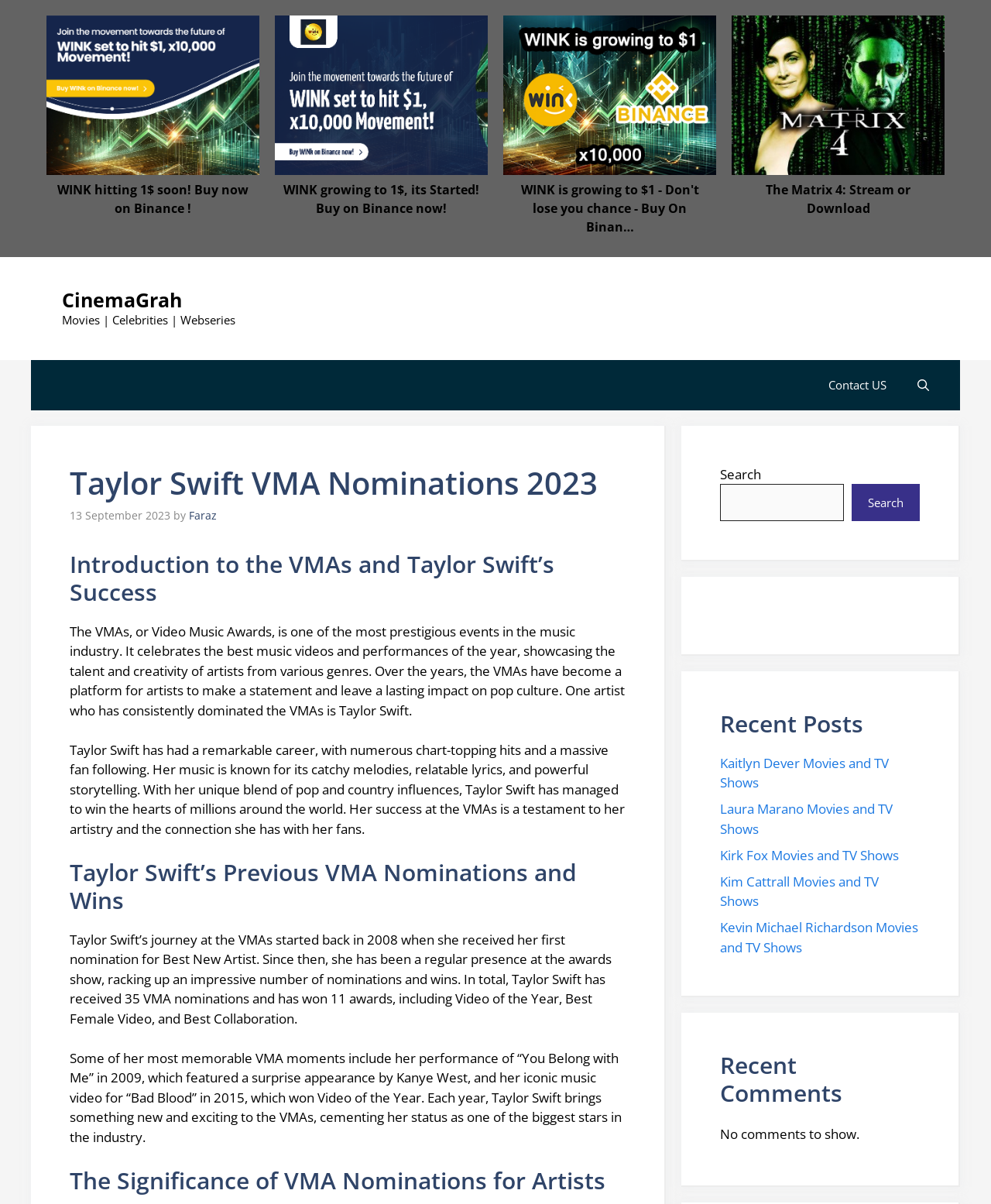Locate the bounding box coordinates of the area where you should click to accomplish the instruction: "Ask a question".

None